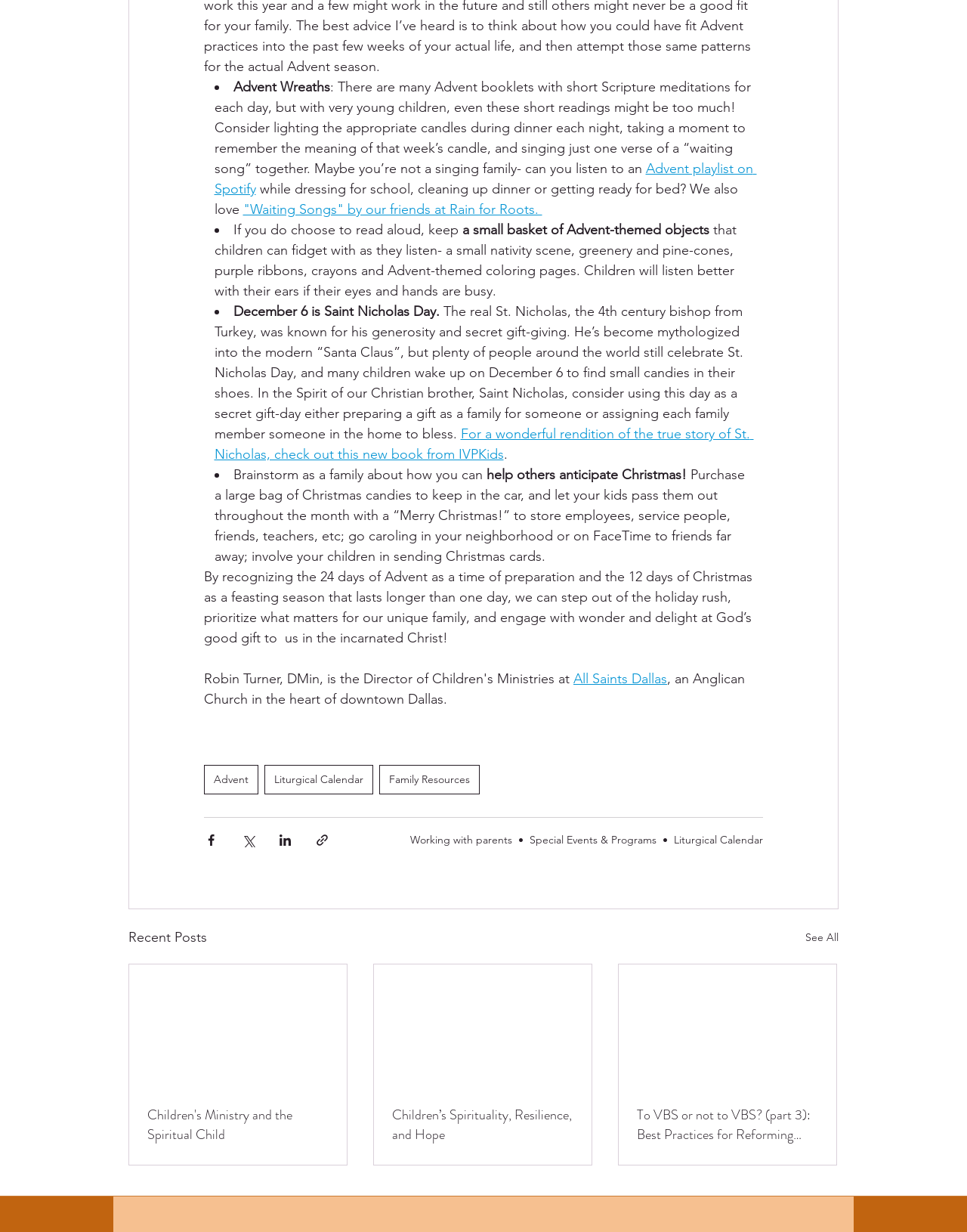Using details from the image, please answer the following question comprehensively:
What is the recommended way to engage children during Advent readings?

The webpage suggests that children can be provided with small Advent-themed objects, such as a small nativity scene, greenery, and pine-cones, to fidget with while listening to Advent readings, helping them to engage better with the story.